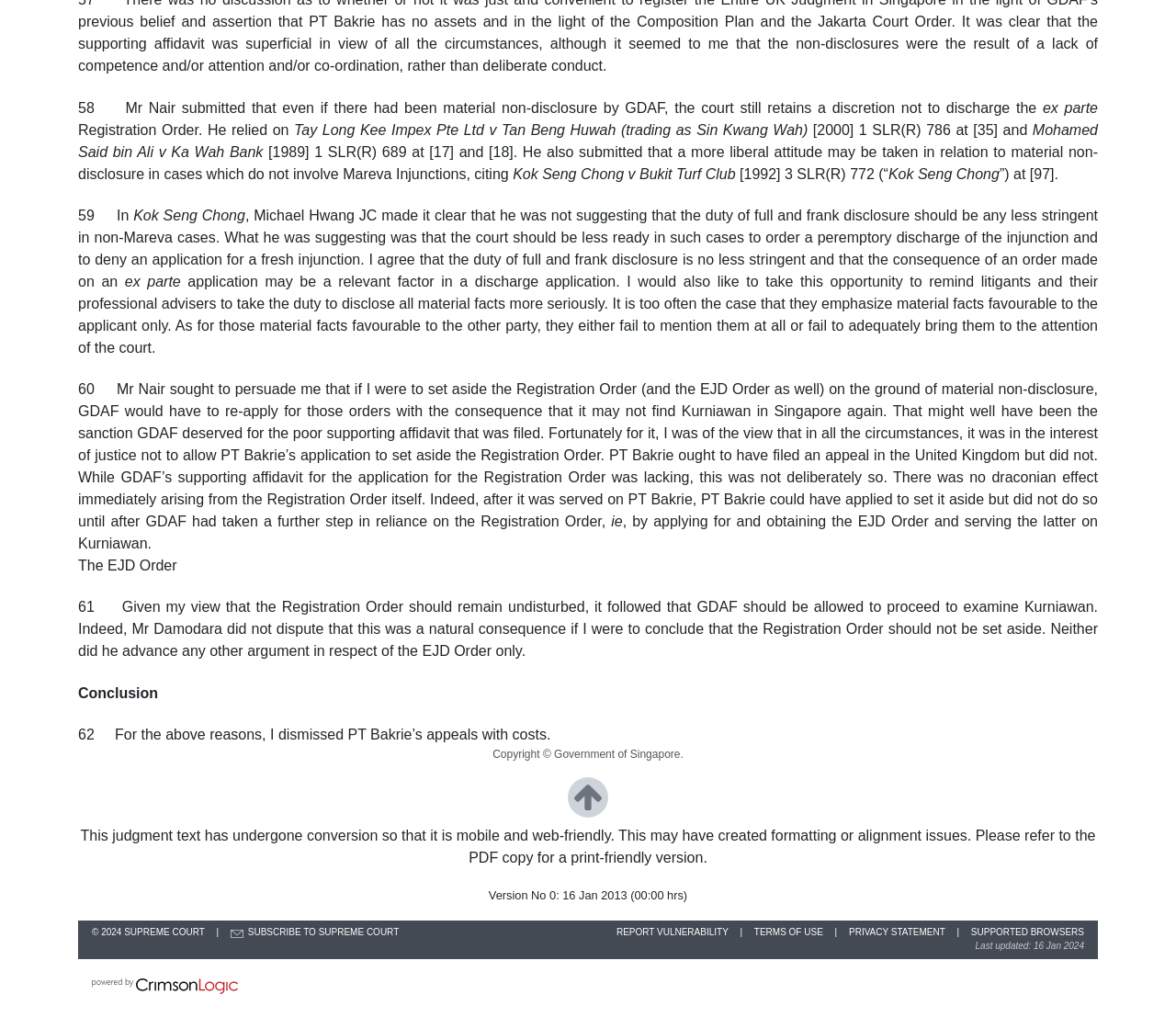Use a single word or phrase to answer the question: What is the copyright notice mentioned at the bottom of the webpage?

Copyright © Government of Singapore